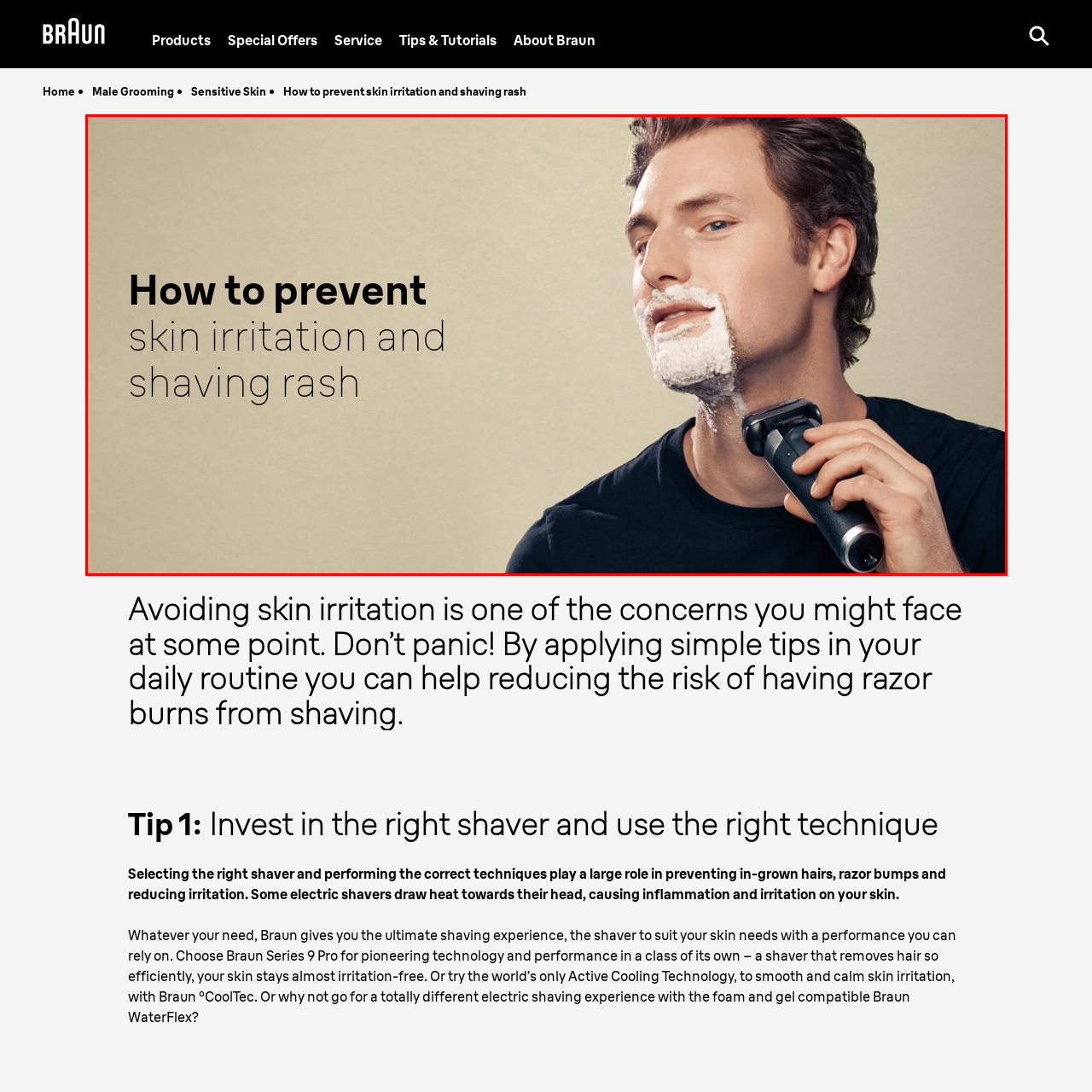What is the tone of the background?
Look at the image framed by the red bounding box and provide an in-depth response.

The background of the image presents a neutral and soft tone, which helps to highlight the focus on the shaving process and creates a sense of sophistication and modern grooming.